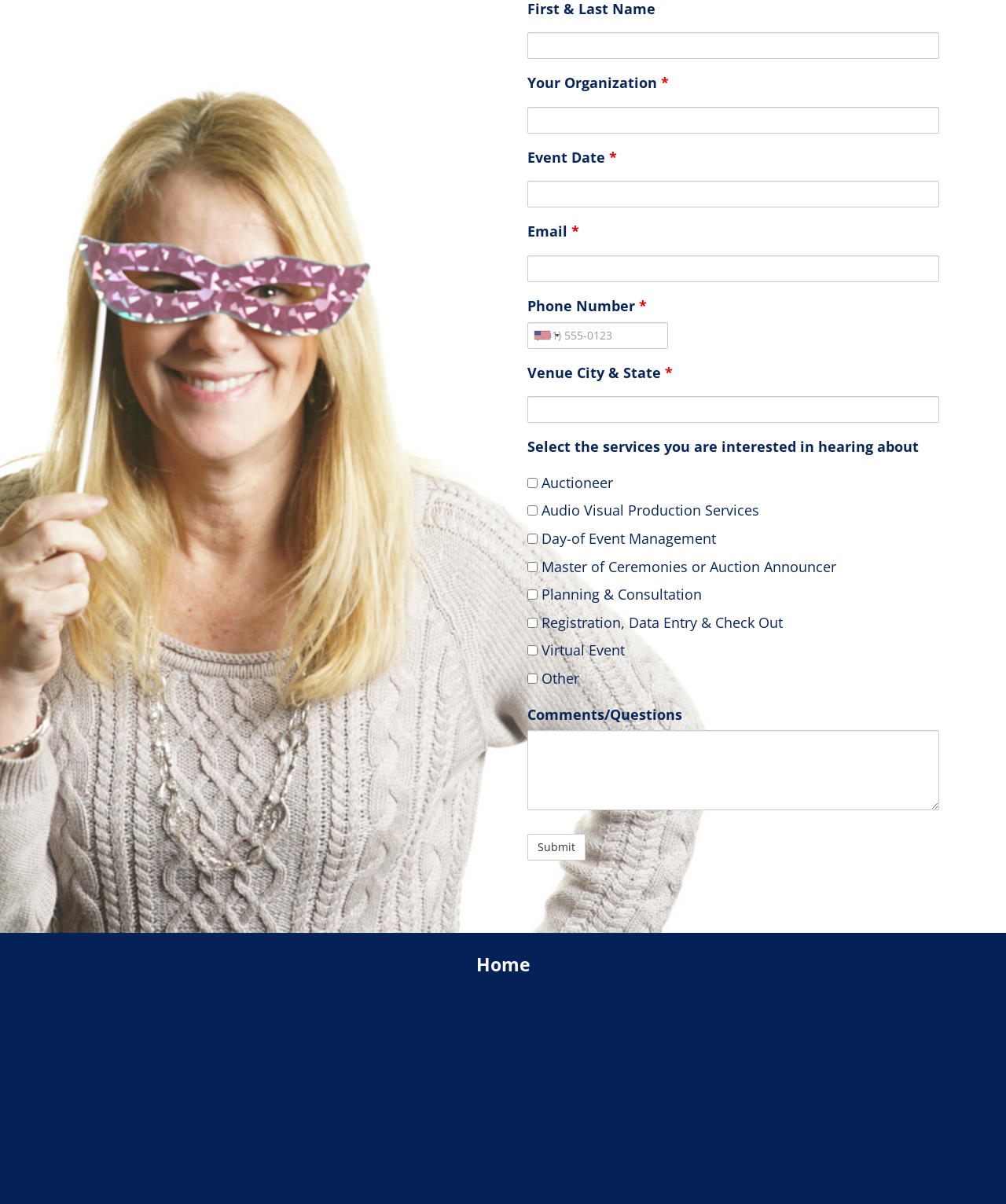Please determine the bounding box coordinates for the UI element described here. Use the format (top-left x, top-left y, bottom-right x, bottom-right y) with values bounded between 0 and 1: title="United States: +1"

[0.525, 0.268, 0.561, 0.289]